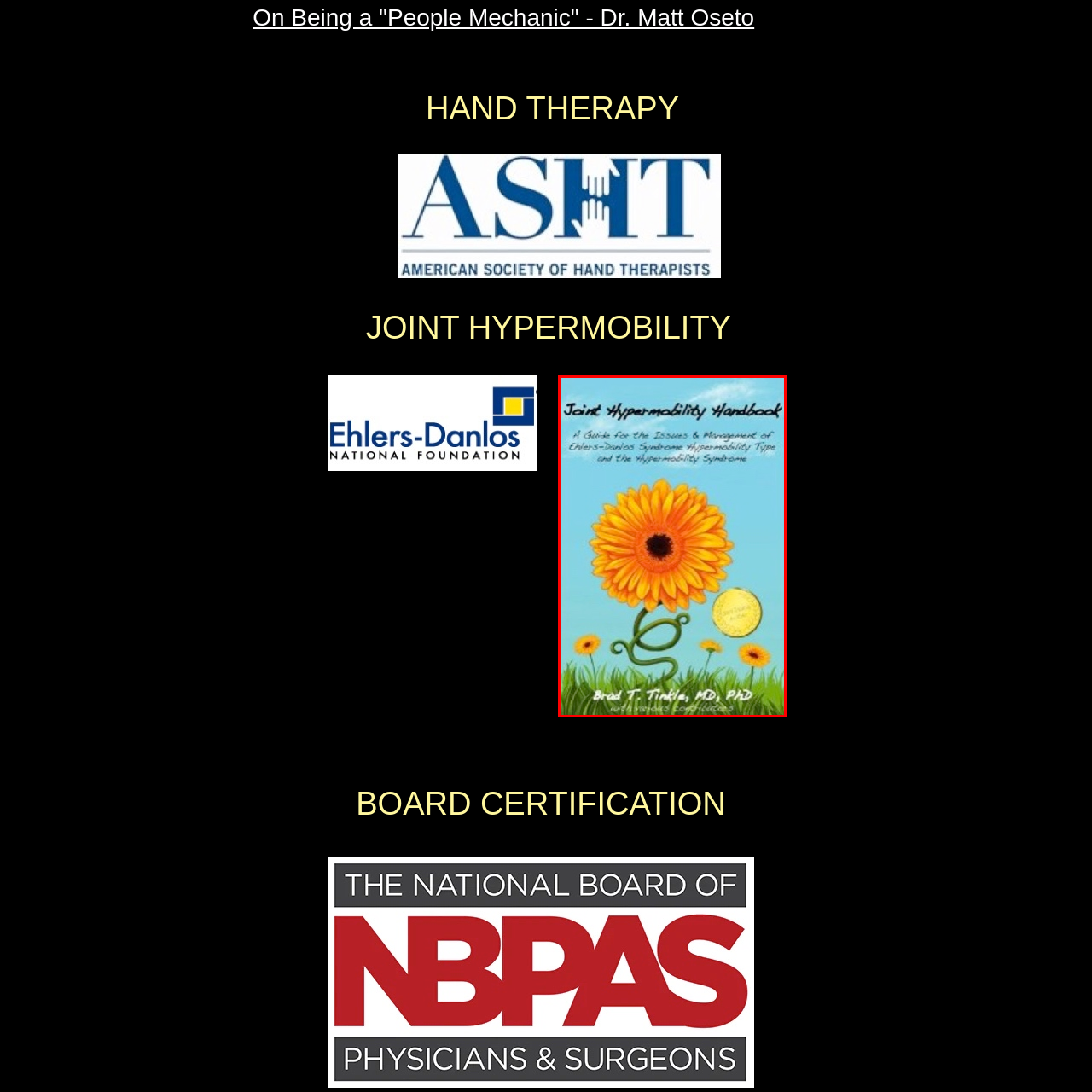What is the author's name?
Carefully examine the image within the red bounding box and provide a comprehensive answer based on what you observe.

The author's name is written at the bottom of the cover, alongside a gold seal, which is 'Brad T. Tinkle, MD, PhD'.